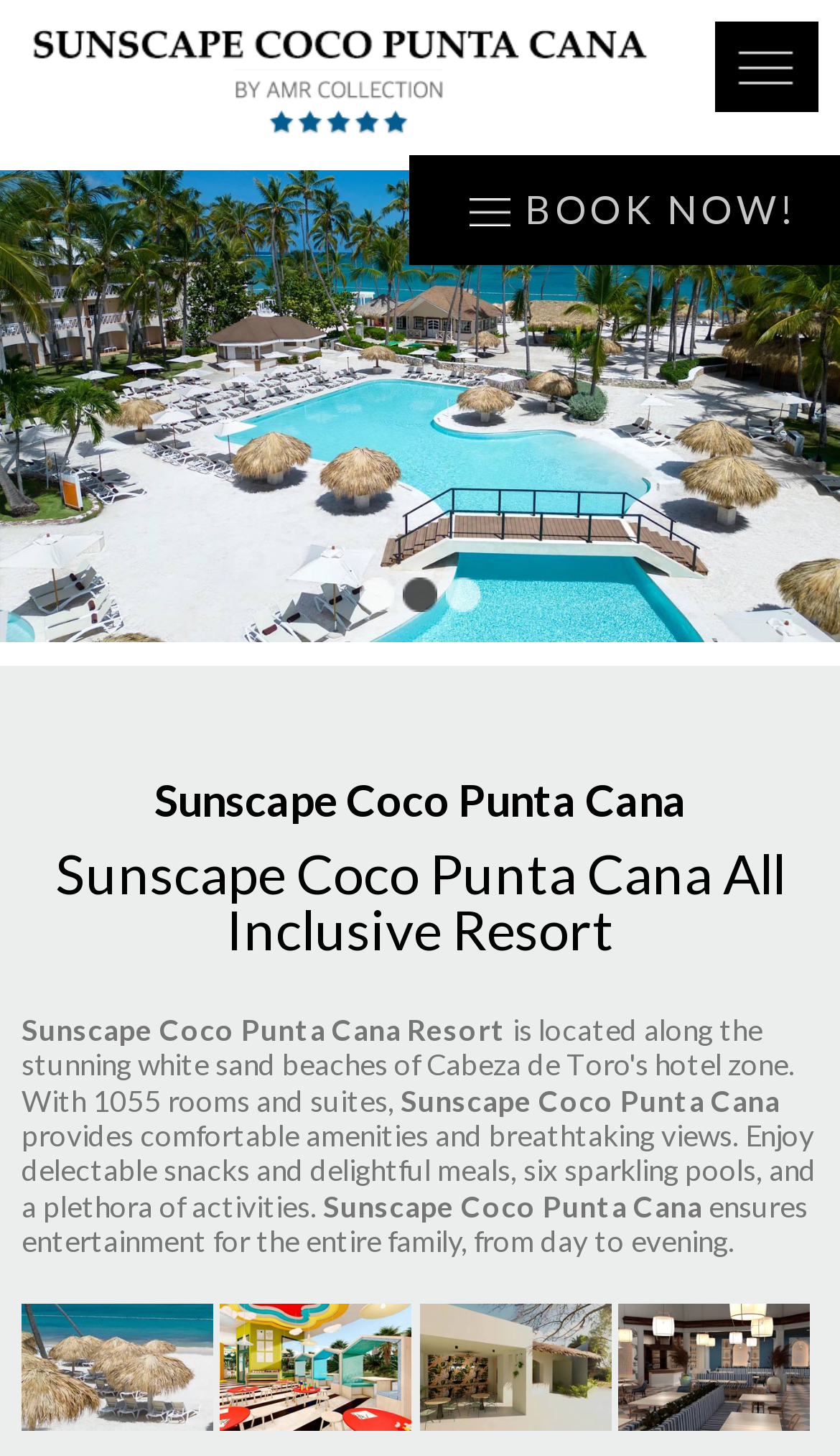What is the text on the button?
Please provide a single word or phrase based on the screenshot.

BOOK NOW!